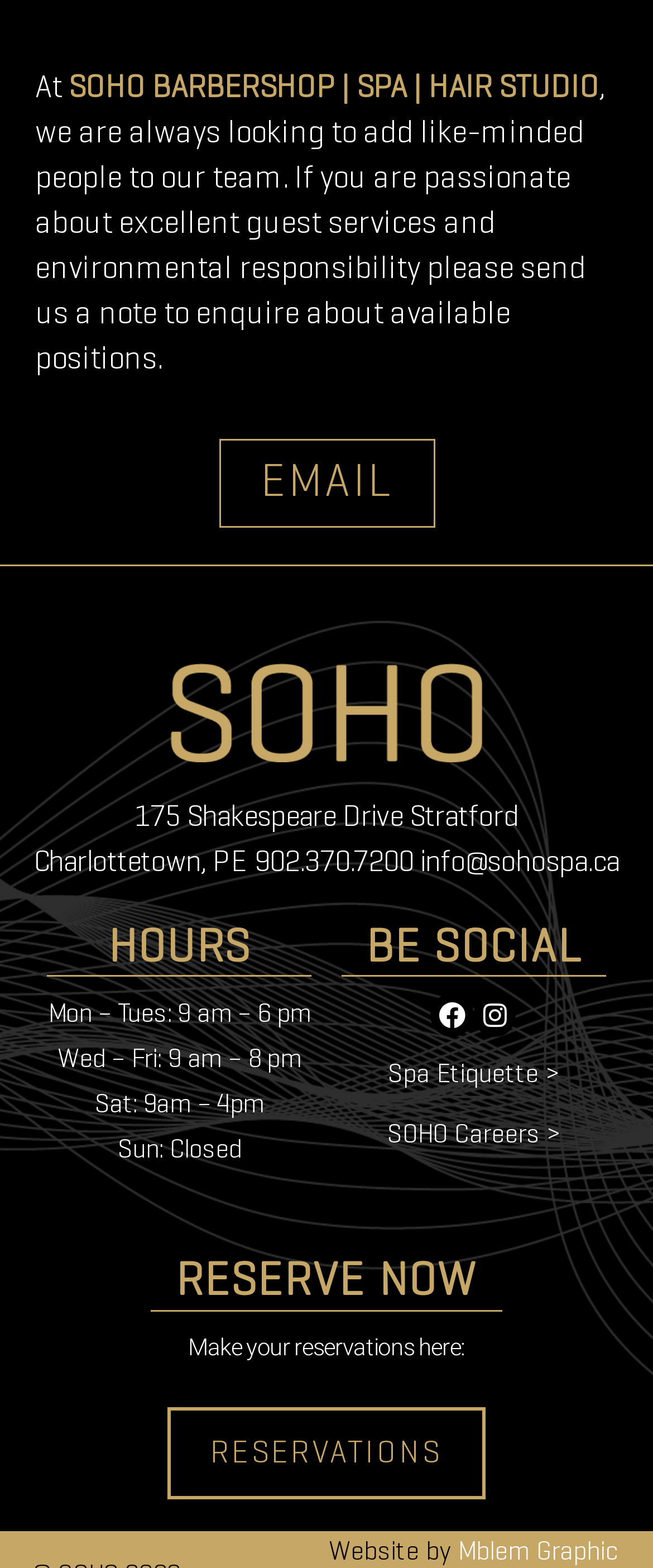Determine the bounding box coordinates of the element that should be clicked to execute the following command: "Visit the Facebook page".

[0.659, 0.634, 0.725, 0.661]